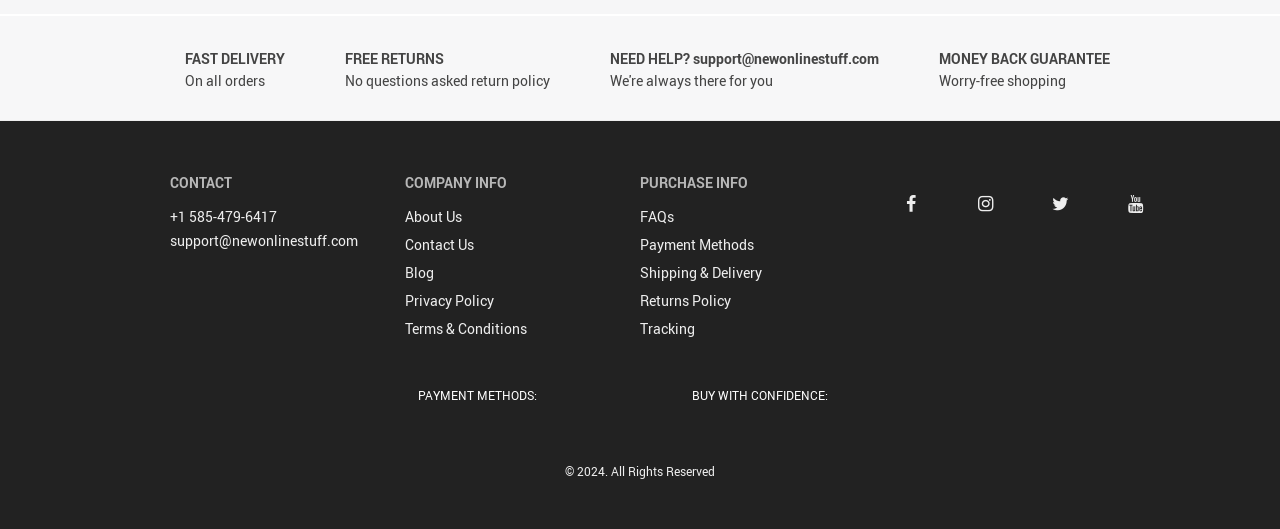What is the return policy of the website?
Using the information from the image, give a concise answer in one word or a short phrase.

No questions asked